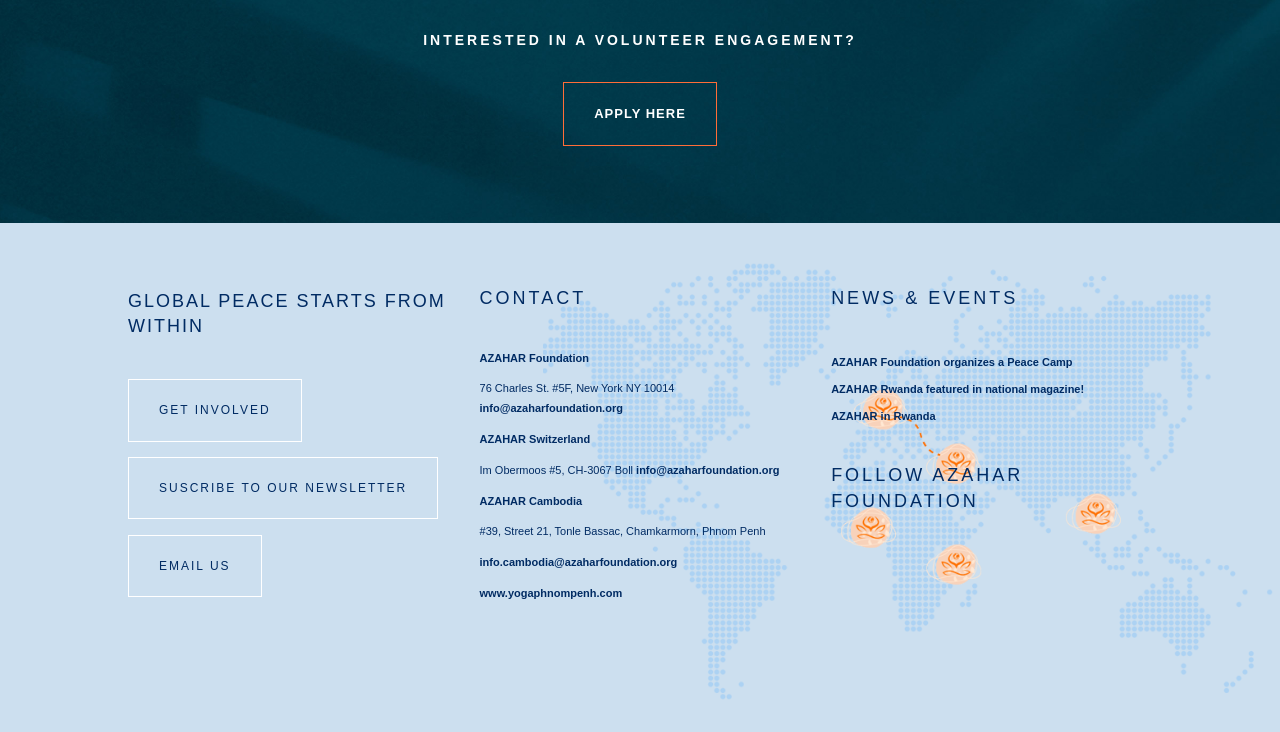How many contact addresses are listed?
Please provide a detailed and thorough answer to the question.

There are three contact addresses listed on the webpage, one for New York, one for Switzerland, and one for Cambodia. These addresses can be found in the static text elements located at [0.375, 0.522, 0.527, 0.539], [0.375, 0.634, 0.497, 0.65], and [0.375, 0.718, 0.598, 0.734] respectively.